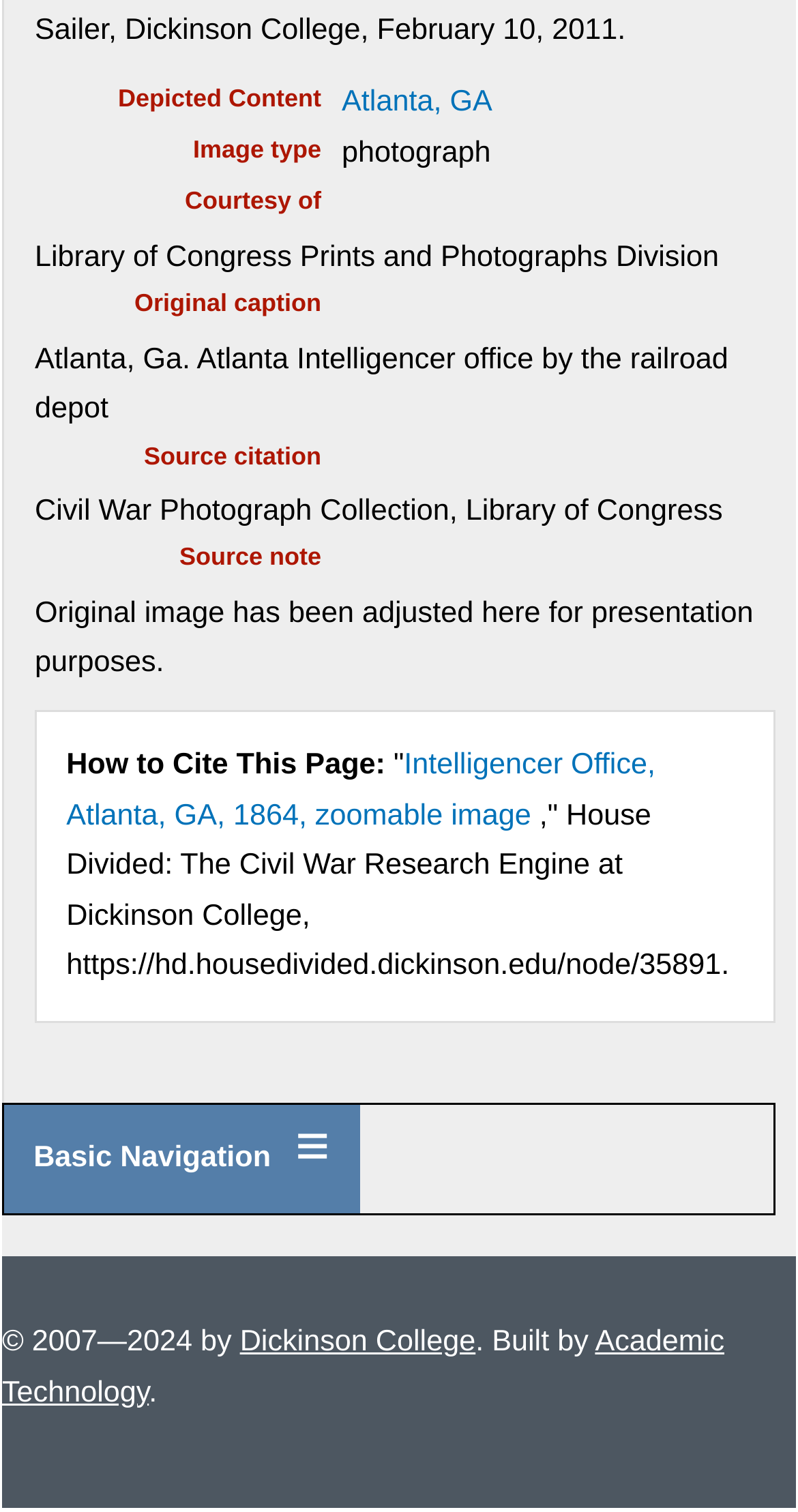Please determine the bounding box coordinates, formatted as (top-left x, top-left y, bottom-right x, bottom-right y), with all values as floating point numbers between 0 and 1. Identify the bounding box of the region described as: Academic Technology

[0.003, 0.877, 0.908, 0.932]